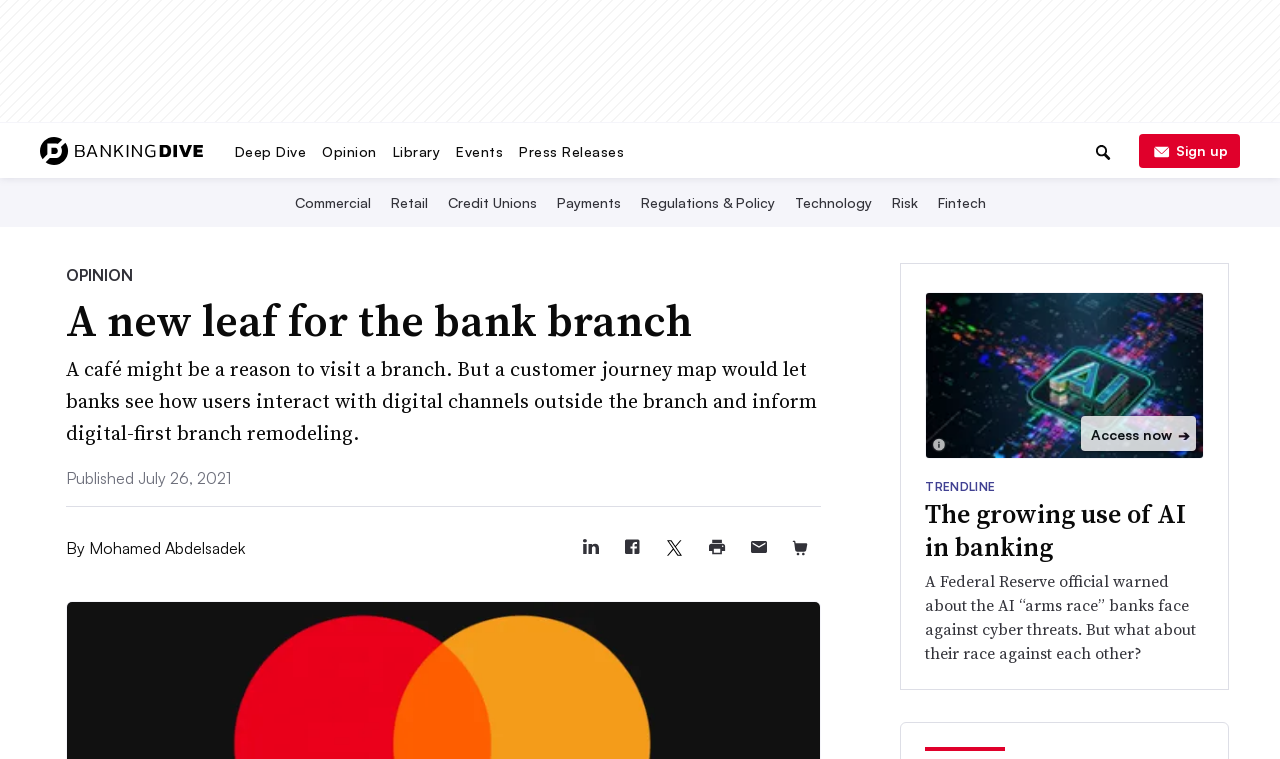Find the bounding box coordinates of the UI element according to this description: "Events".

[0.35, 0.188, 0.399, 0.21]